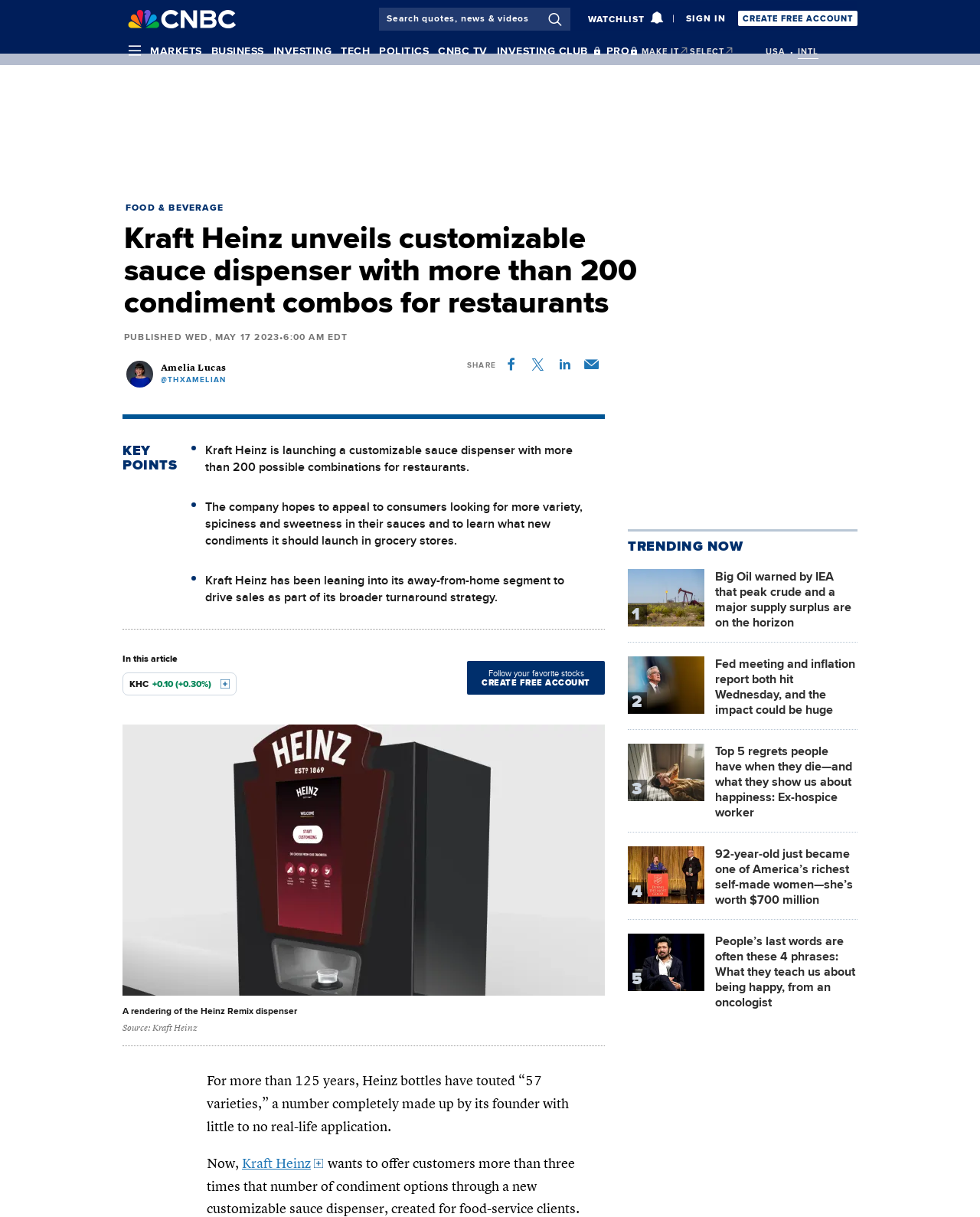Determine the bounding box for the described HTML element: "Create free account". Ensure the coordinates are four float numbers between 0 and 1 in the format [left, top, right, bottom].

[0.753, 0.009, 0.875, 0.021]